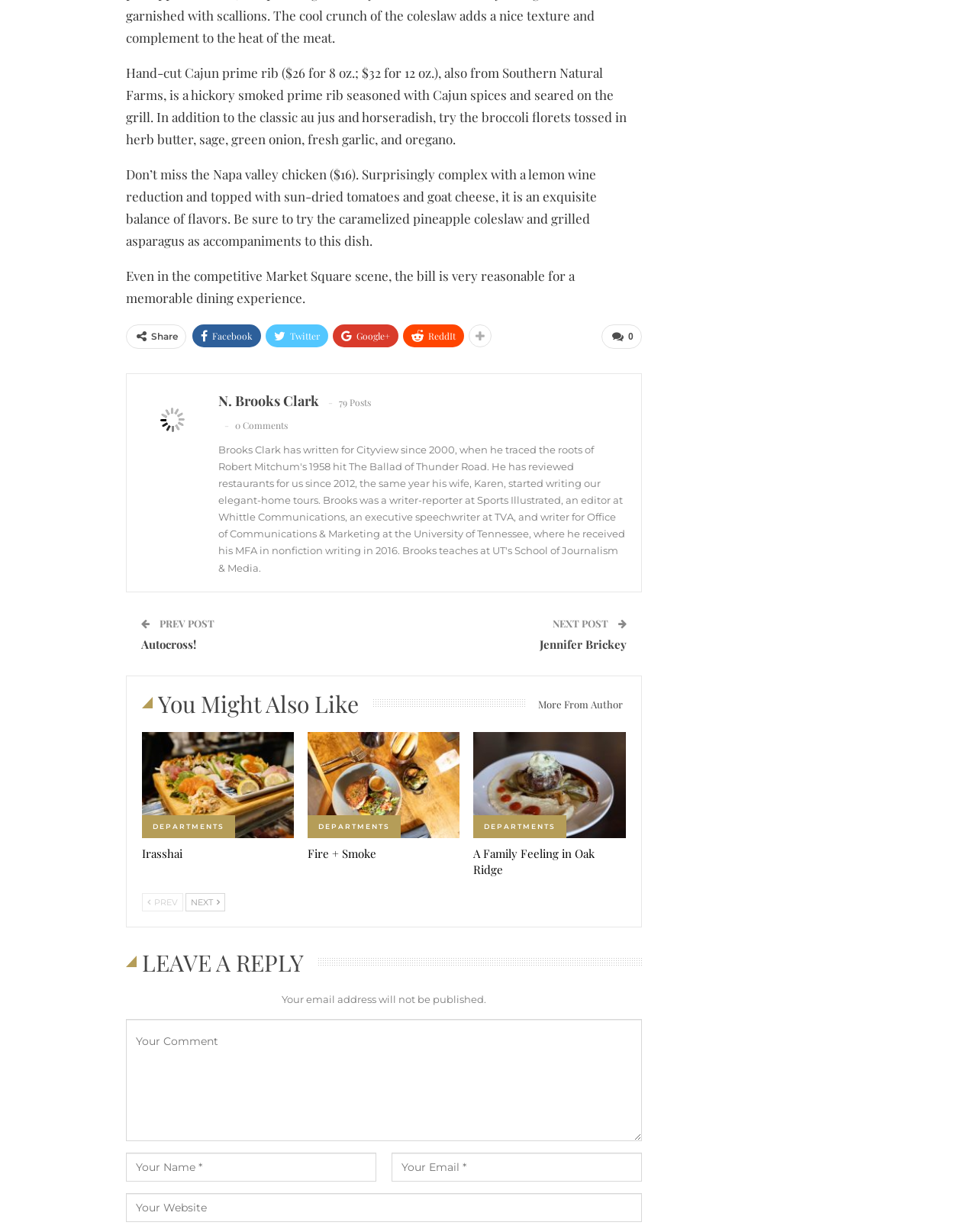Locate the coordinates of the bounding box for the clickable region that fulfills this instruction: "Share on Twitter".

[0.272, 0.263, 0.336, 0.282]